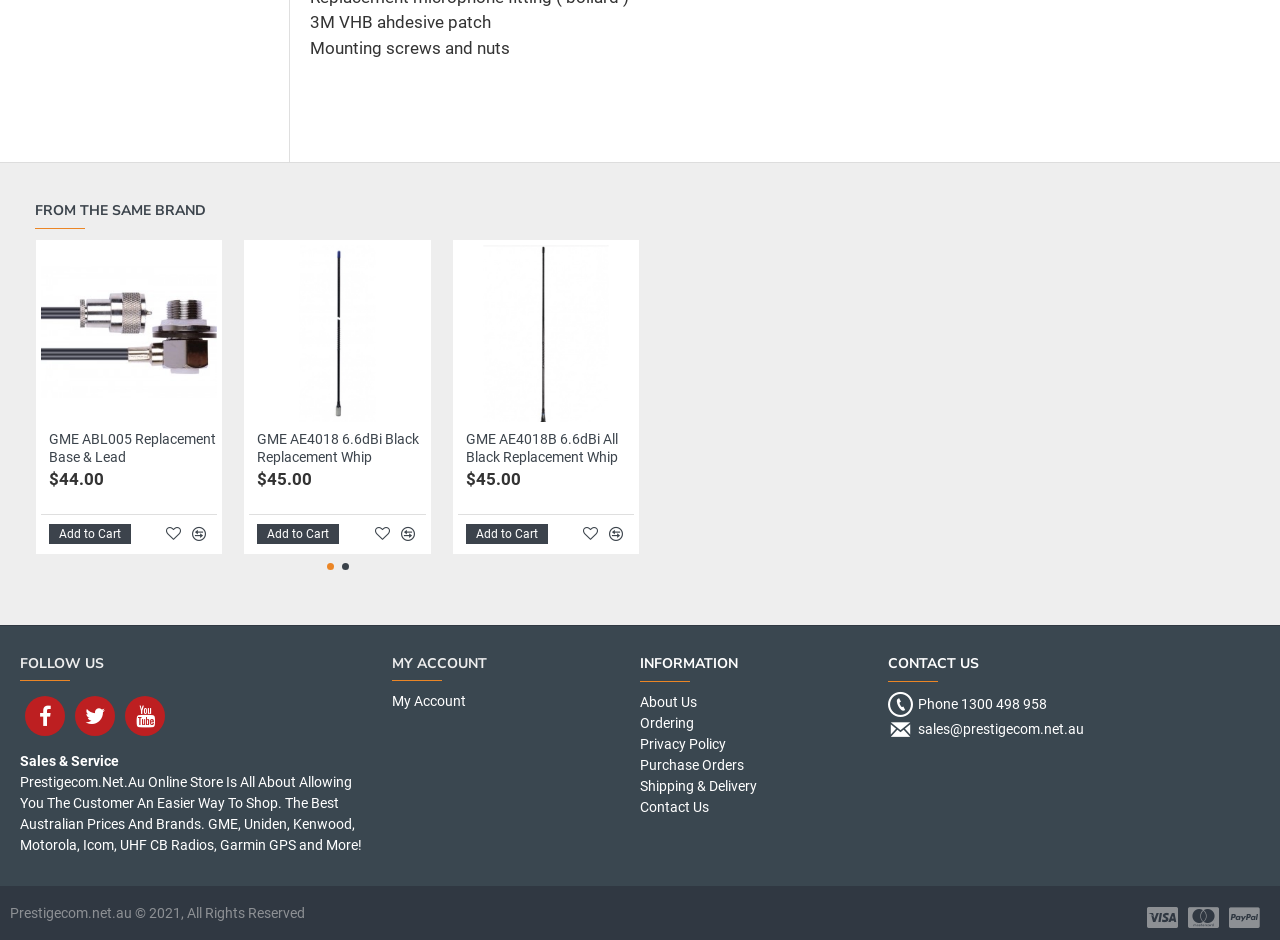Determine the coordinates of the bounding box for the clickable area needed to execute this instruction: "View the 'About Us' page".

[0.5, 0.736, 0.545, 0.758]